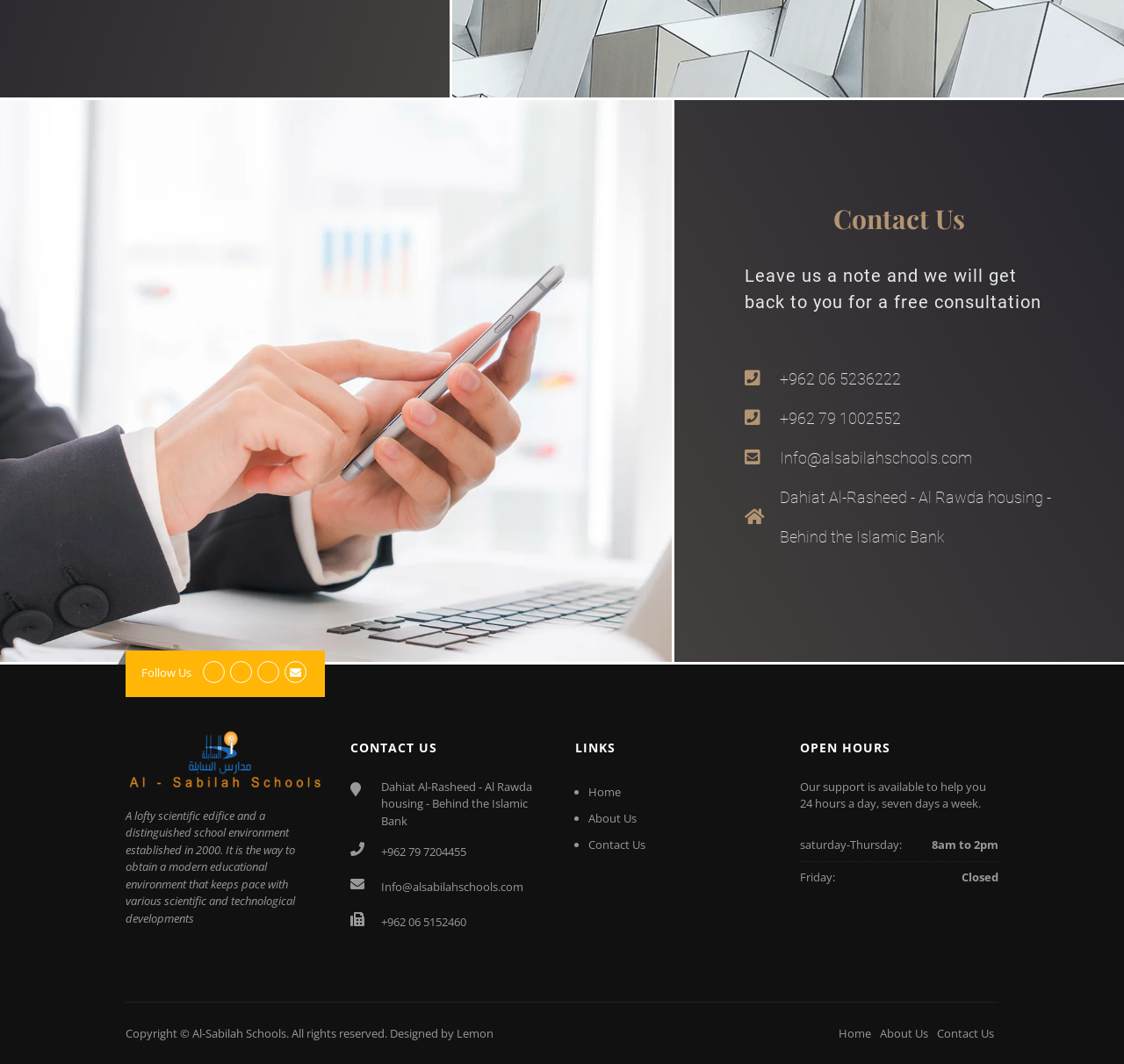Locate the bounding box coordinates of the area where you should click to accomplish the instruction: "Click the Contact Us link".

[0.663, 0.193, 0.937, 0.218]